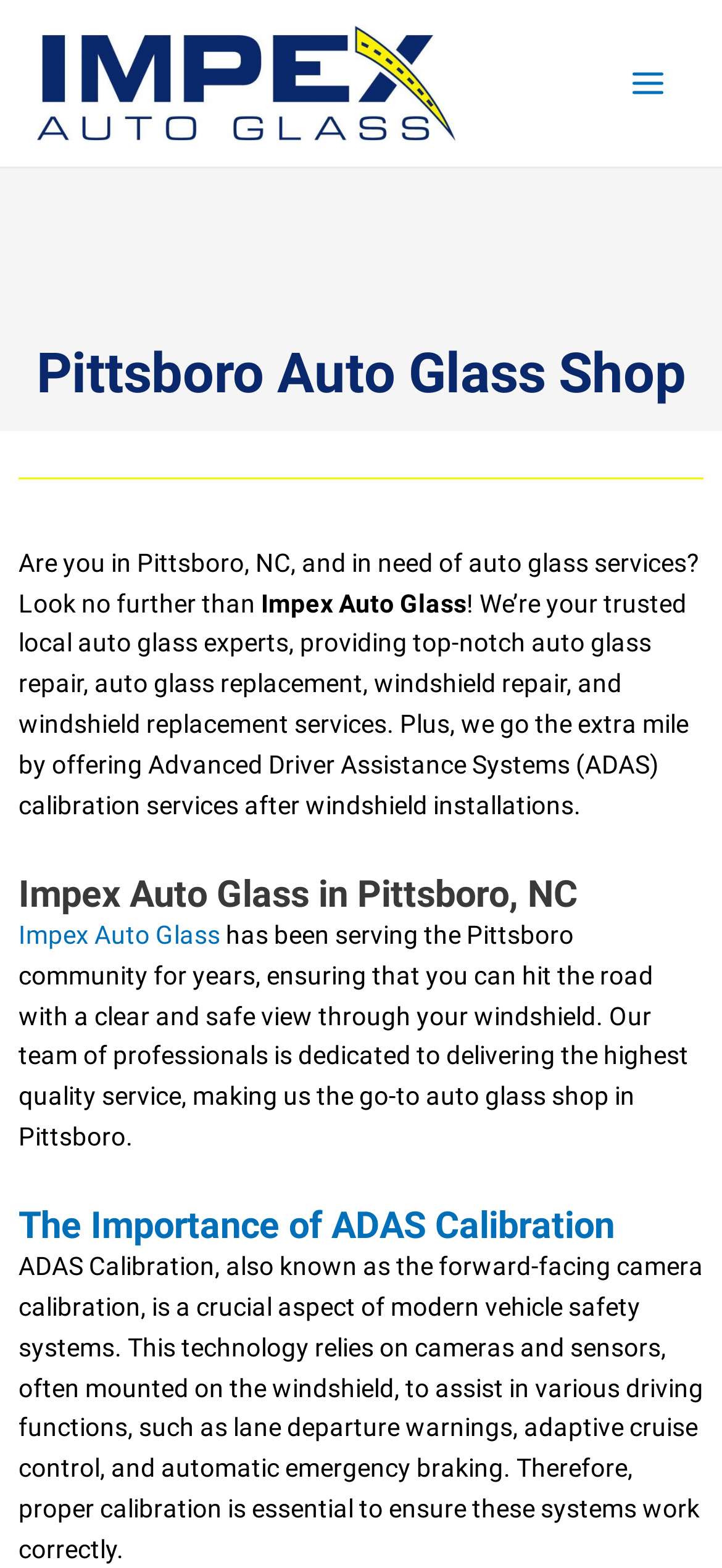Extract the text of the main heading from the webpage.

Pittsboro Auto Glass Shop